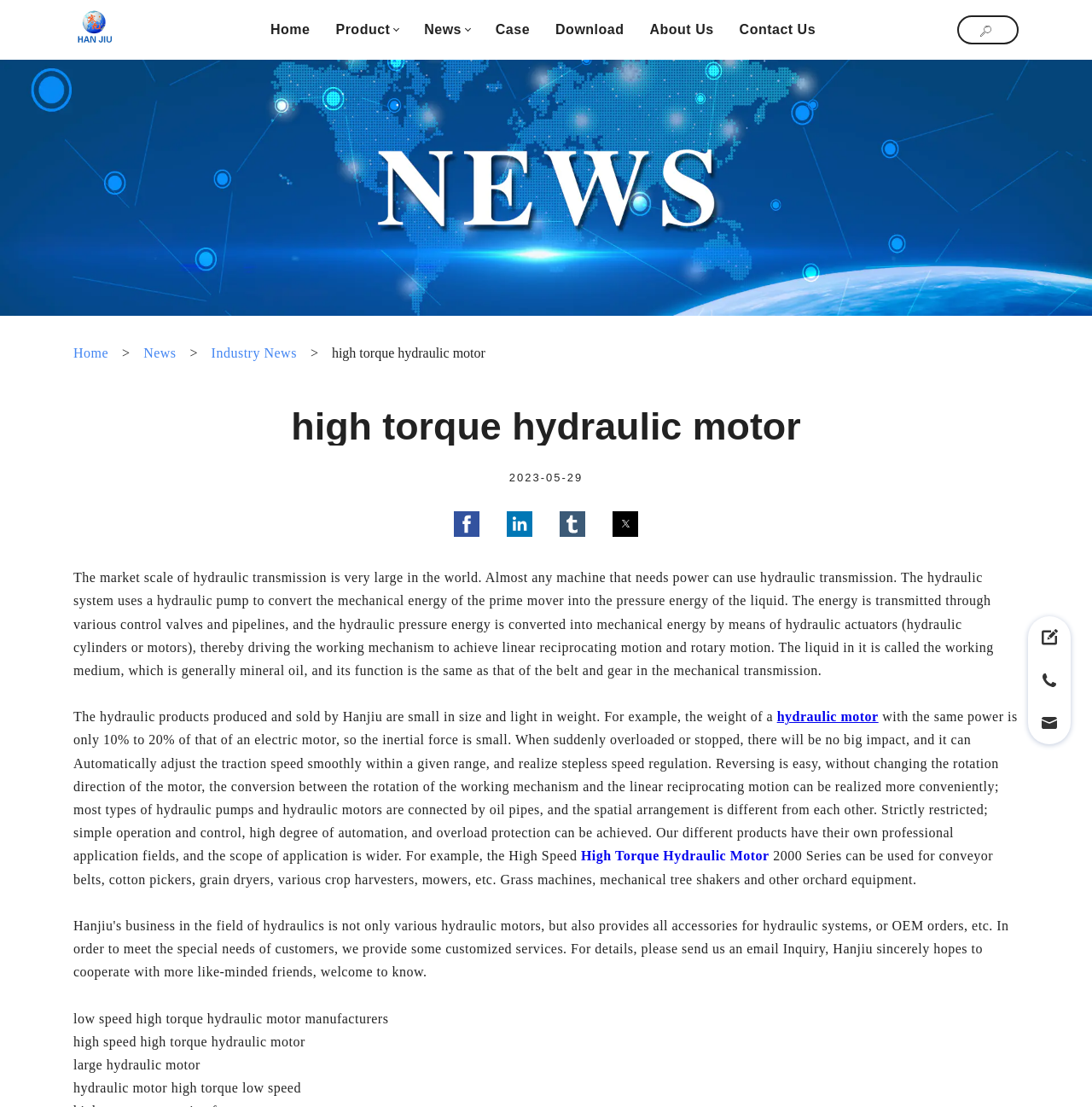How many social media sharing buttons are there on the webpage?
Provide a detailed answer to the question, using the image to inform your response.

There are four social media sharing buttons on the webpage, namely Share by Facebook, Share by LinkedIn, Share by Tumblr, and Share by Twitter, located at the bottom of the webpage.